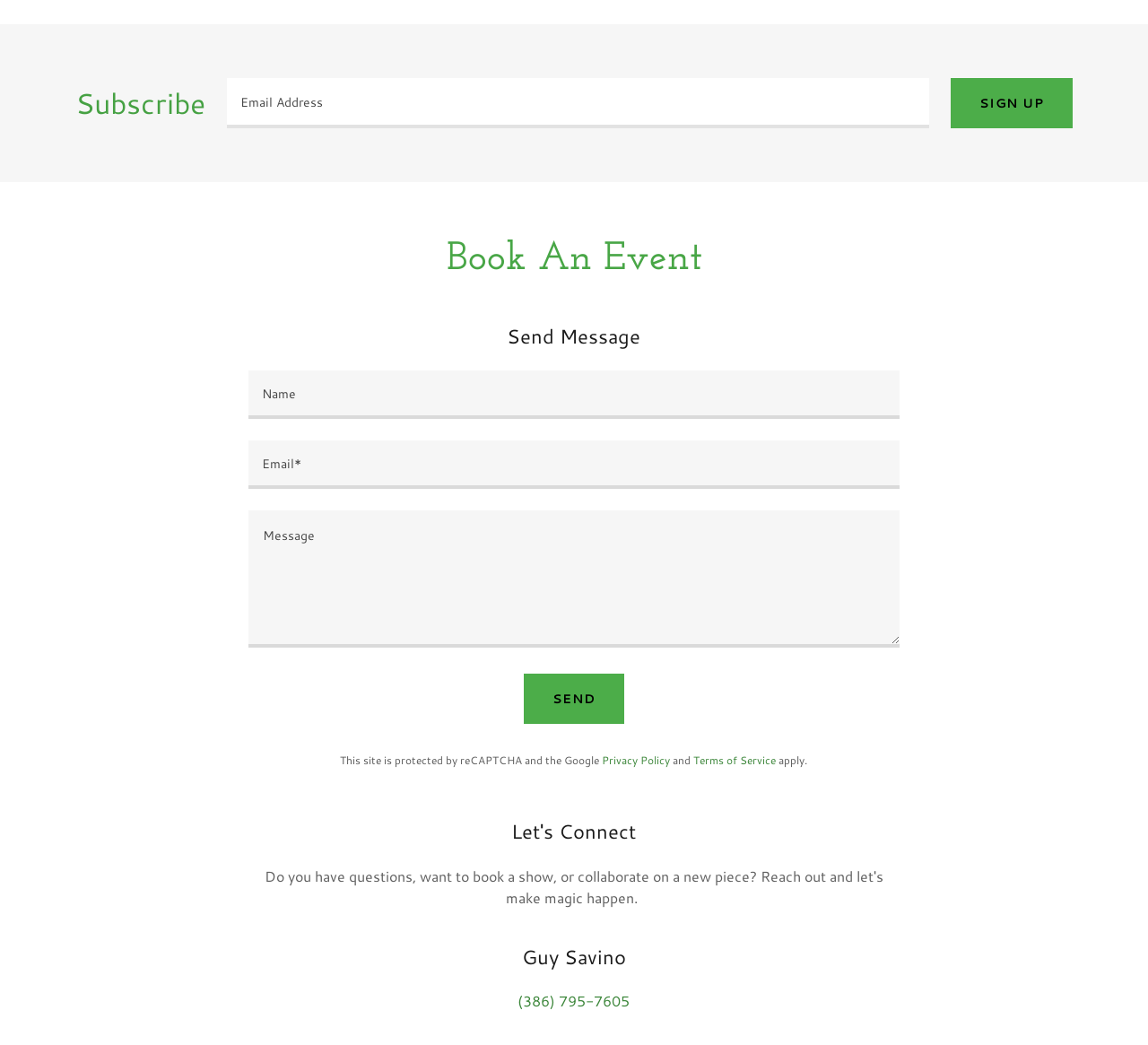With reference to the image, please provide a detailed answer to the following question: What is the name of the person mentioned on the webpage?

The webpage mentions a person named Guy Savino, with a heading 'Guy Savino' and a phone number '(386) 795-7605'.